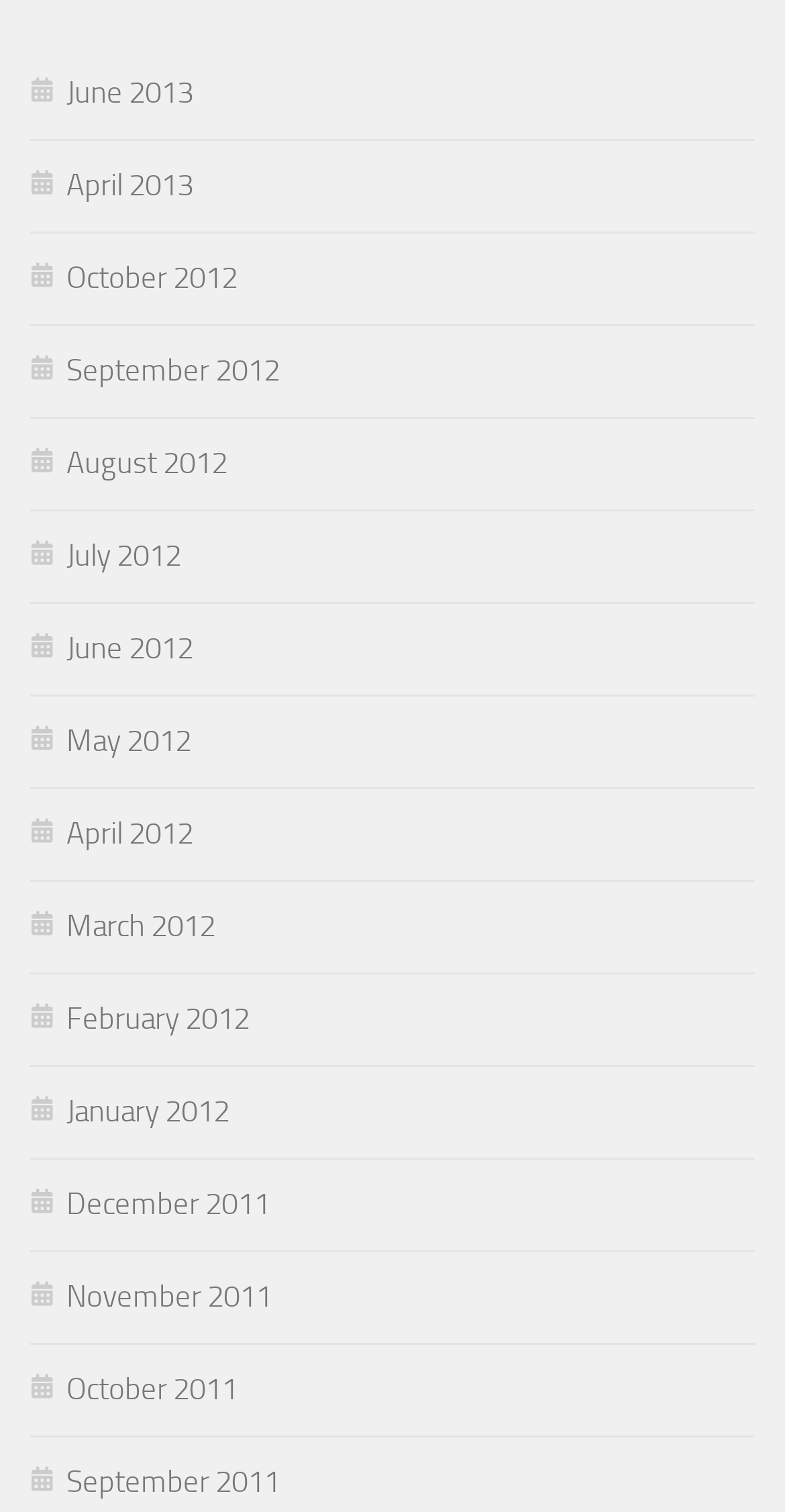Identify the bounding box coordinates of the clickable region required to complete the instruction: "view April 2012 archives". The coordinates should be given as four float numbers within the range of 0 and 1, i.e., [left, top, right, bottom].

[0.038, 0.539, 0.246, 0.563]